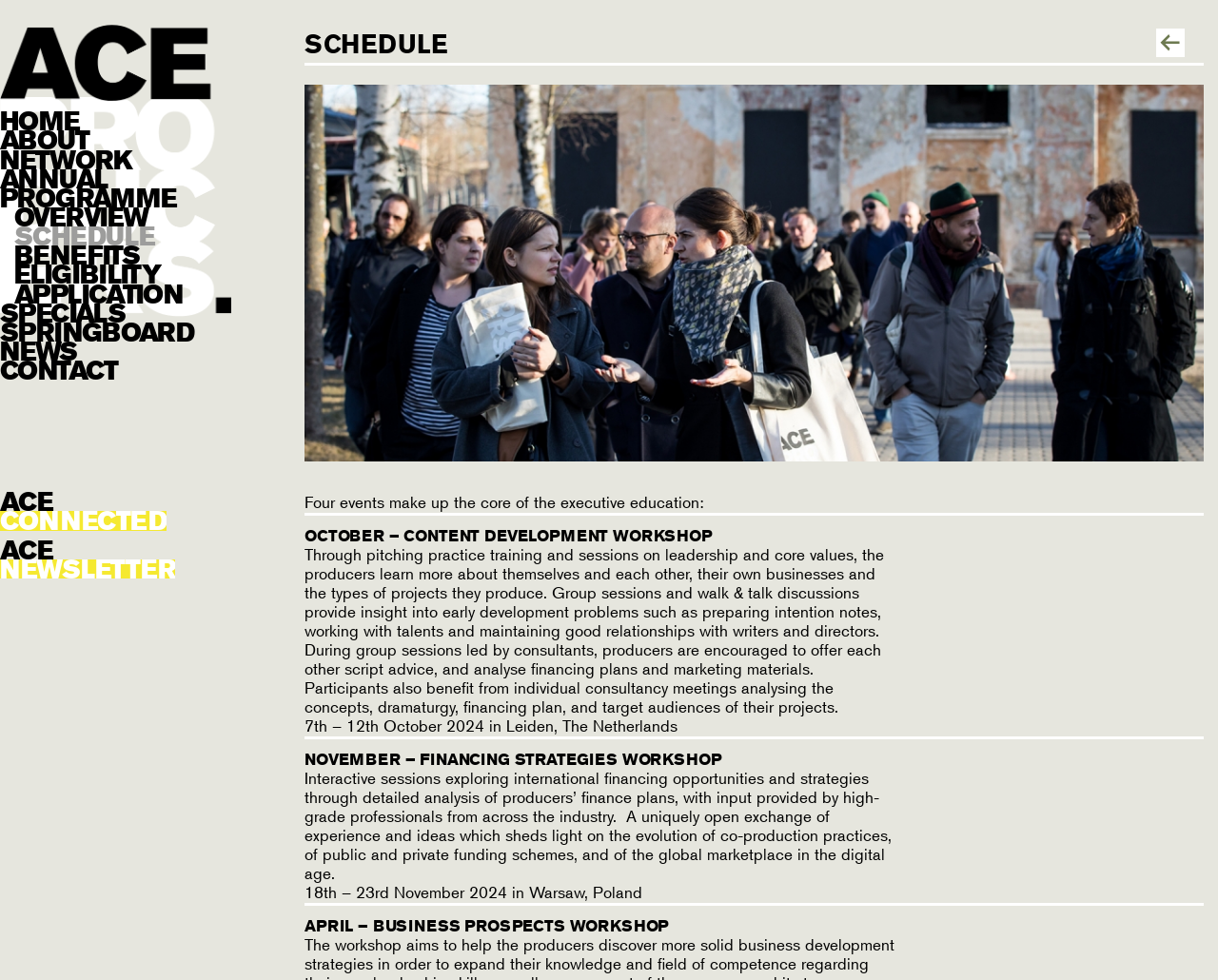Locate the bounding box coordinates for the element described below: "NEWS". The coordinates must be four float values between 0 and 1, formatted as [left, top, right, bottom].

[0.0, 0.349, 0.19, 0.368]